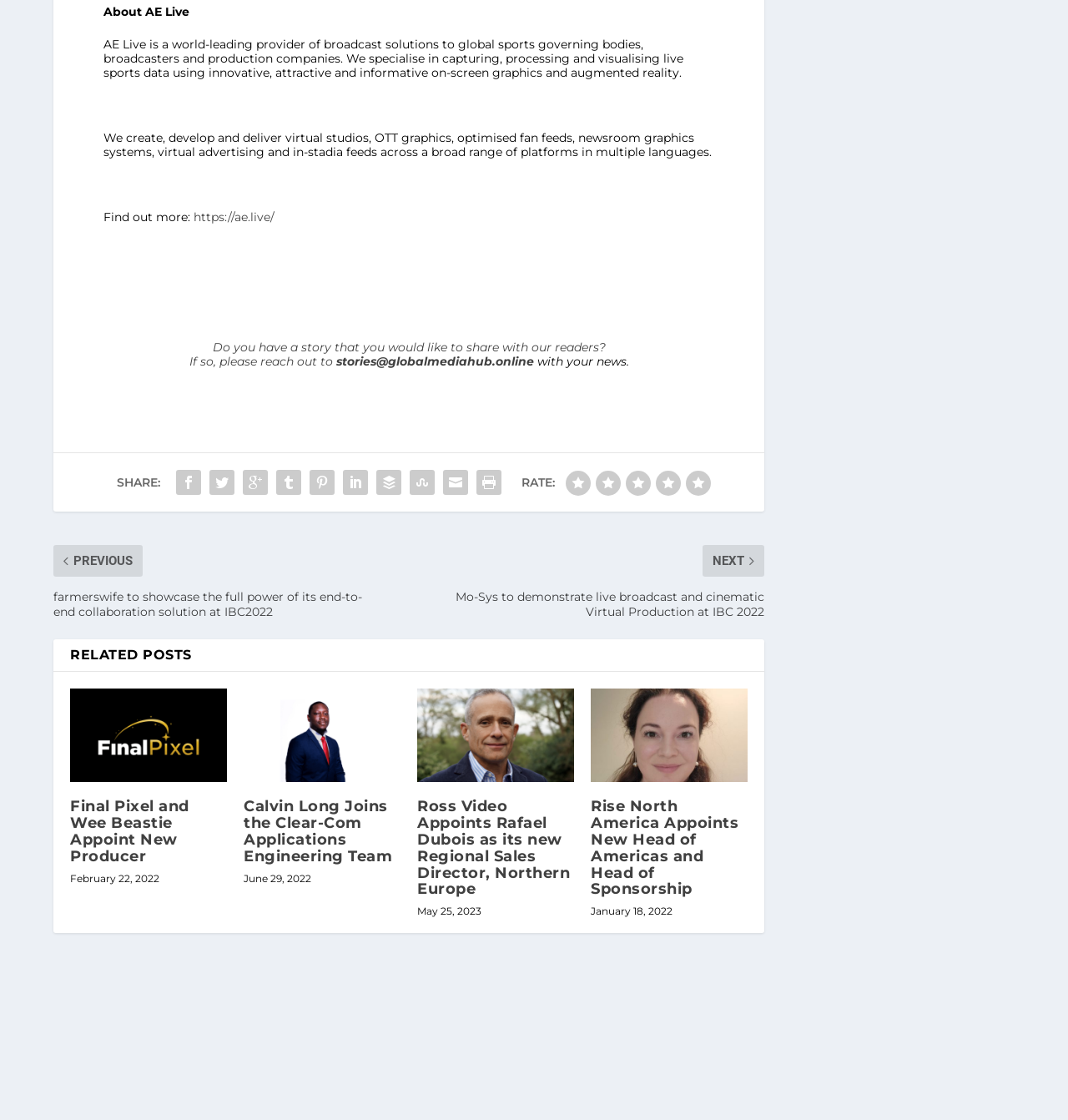Find the bounding box coordinates for the HTML element described as: "https://ae.live/". The coordinates should consist of four float values between 0 and 1, i.e., [left, top, right, bottom].

[0.181, 0.186, 0.257, 0.2]